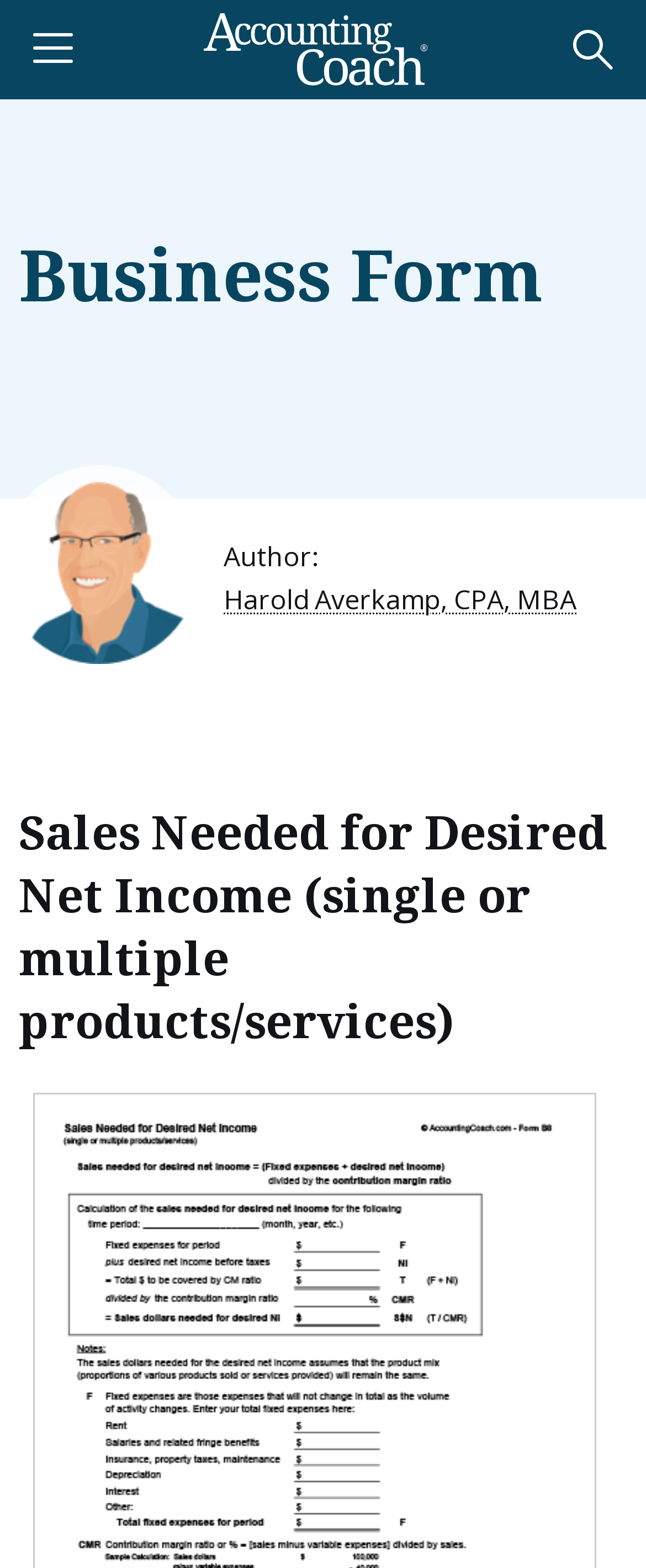Give a short answer using one word or phrase for the question:
Is there a link to learn accounting for free?

Yes